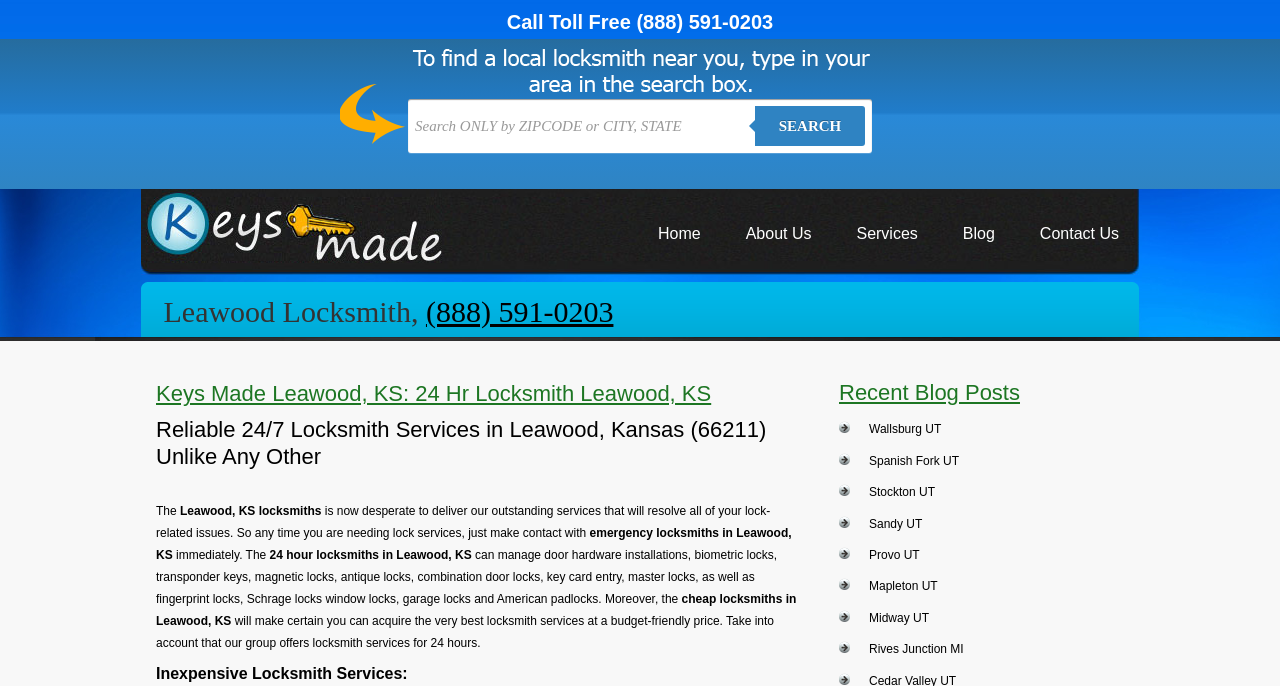Is there a search function on the webpage?
Based on the screenshot, provide a one-word or short-phrase response.

Yes